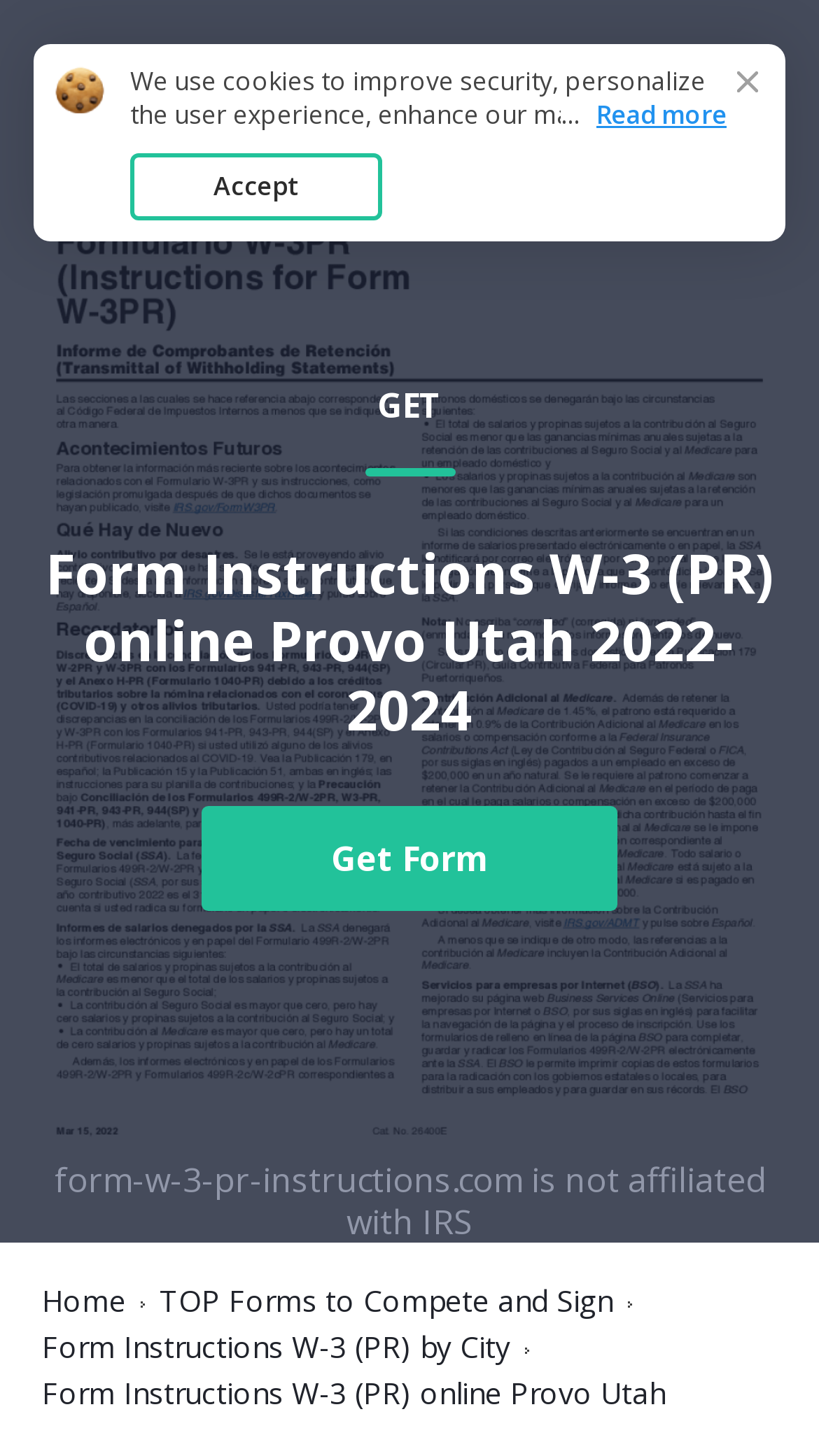Locate the UI element described by “here“ and provide its bounding box coordinates. Use the format (top-left x, top-left y, bottom-right x, bottom-right y) with all values as floating point numbers between 0 and 1.

[0.233, 0.136, 0.326, 0.16]